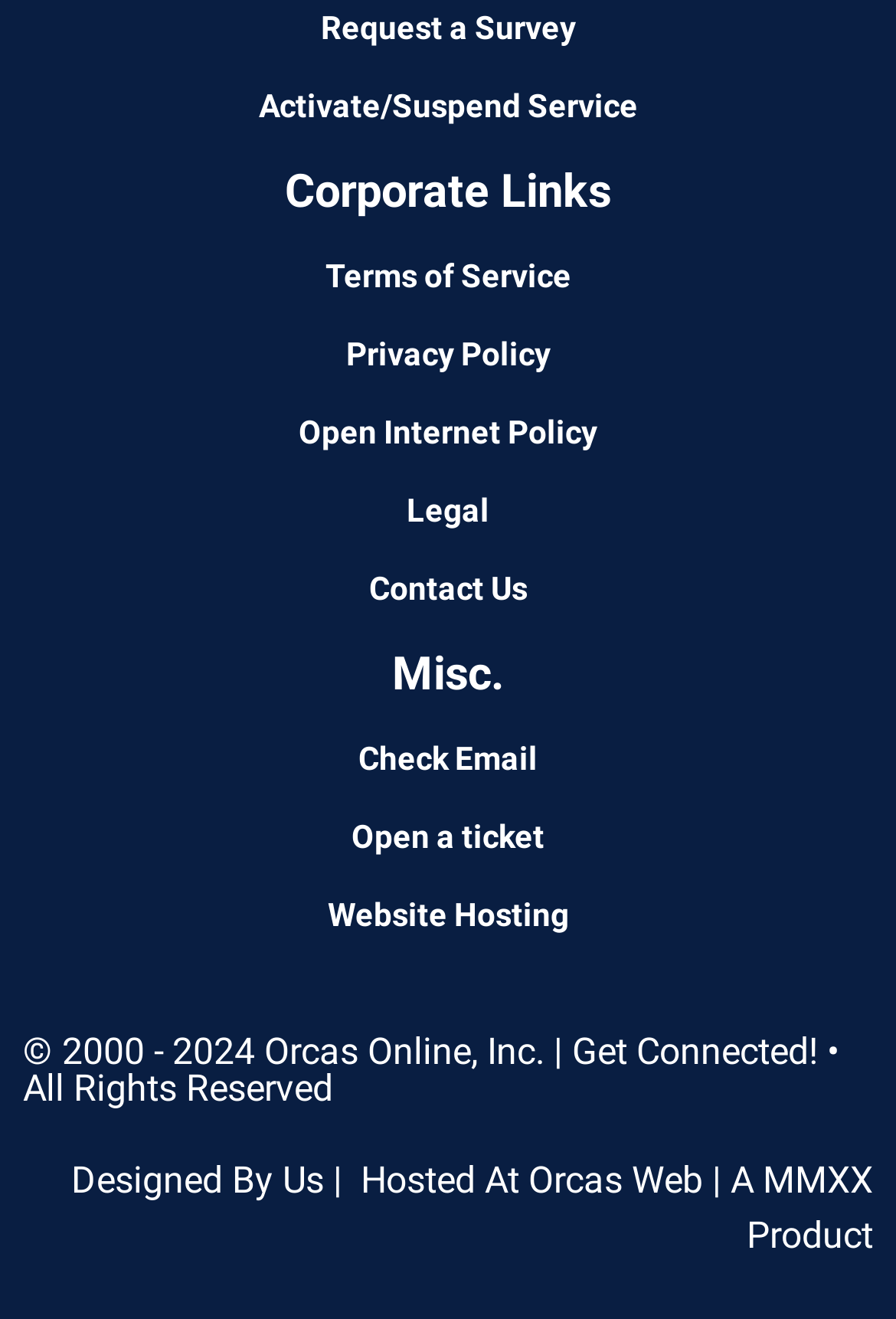What is the first service option?
Refer to the image and give a detailed response to the question.

The first service option is 'Request a Survey' which is a heading element located at the top of the webpage with a bounding box coordinate of [0.051, 0.008, 0.949, 0.033]. It has a corresponding link element with the same text content.